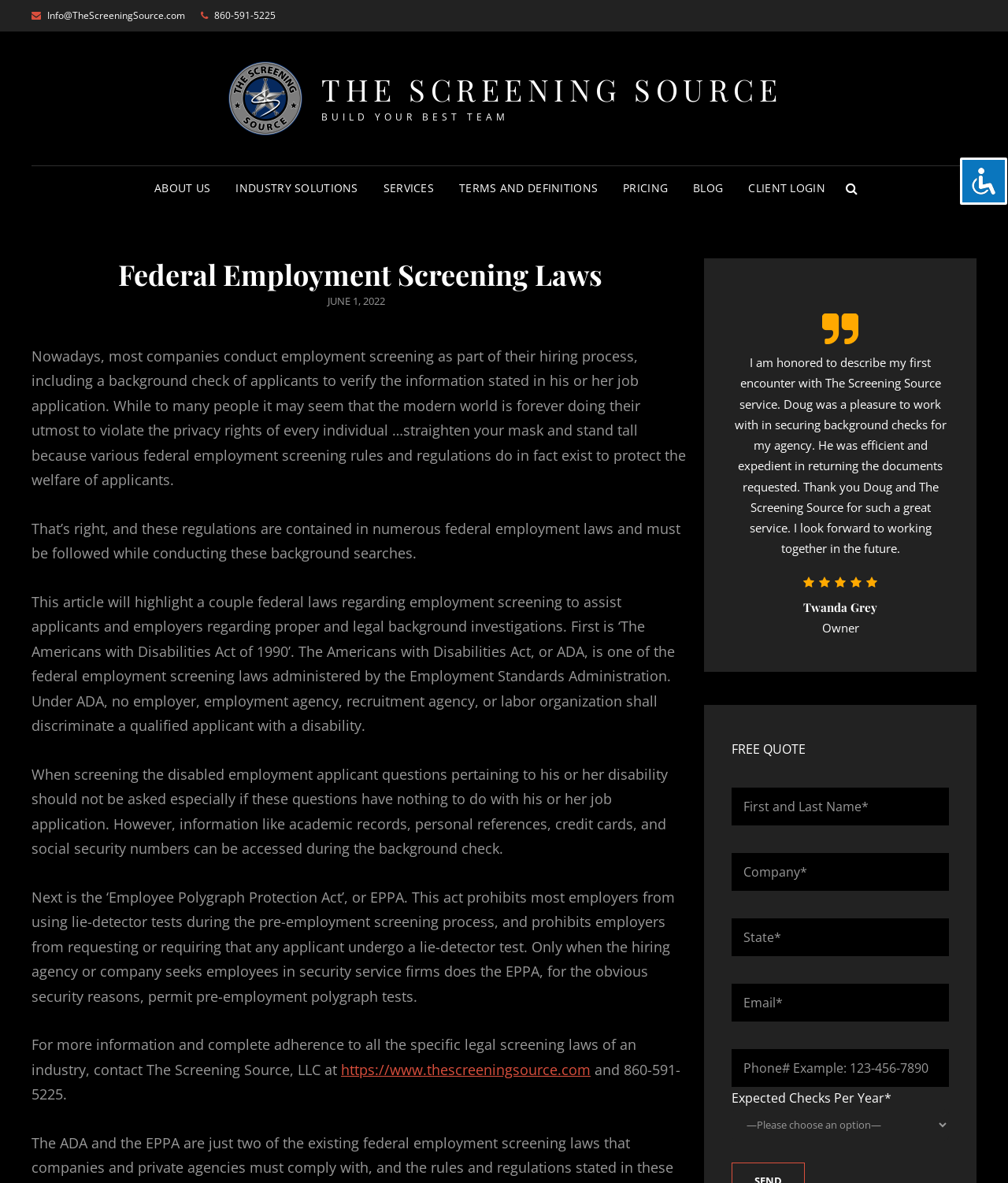Answer in one word or a short phrase: 
What is the purpose of the 'Employee Polygraph Protection Act'?

Prohibits lie-detector tests